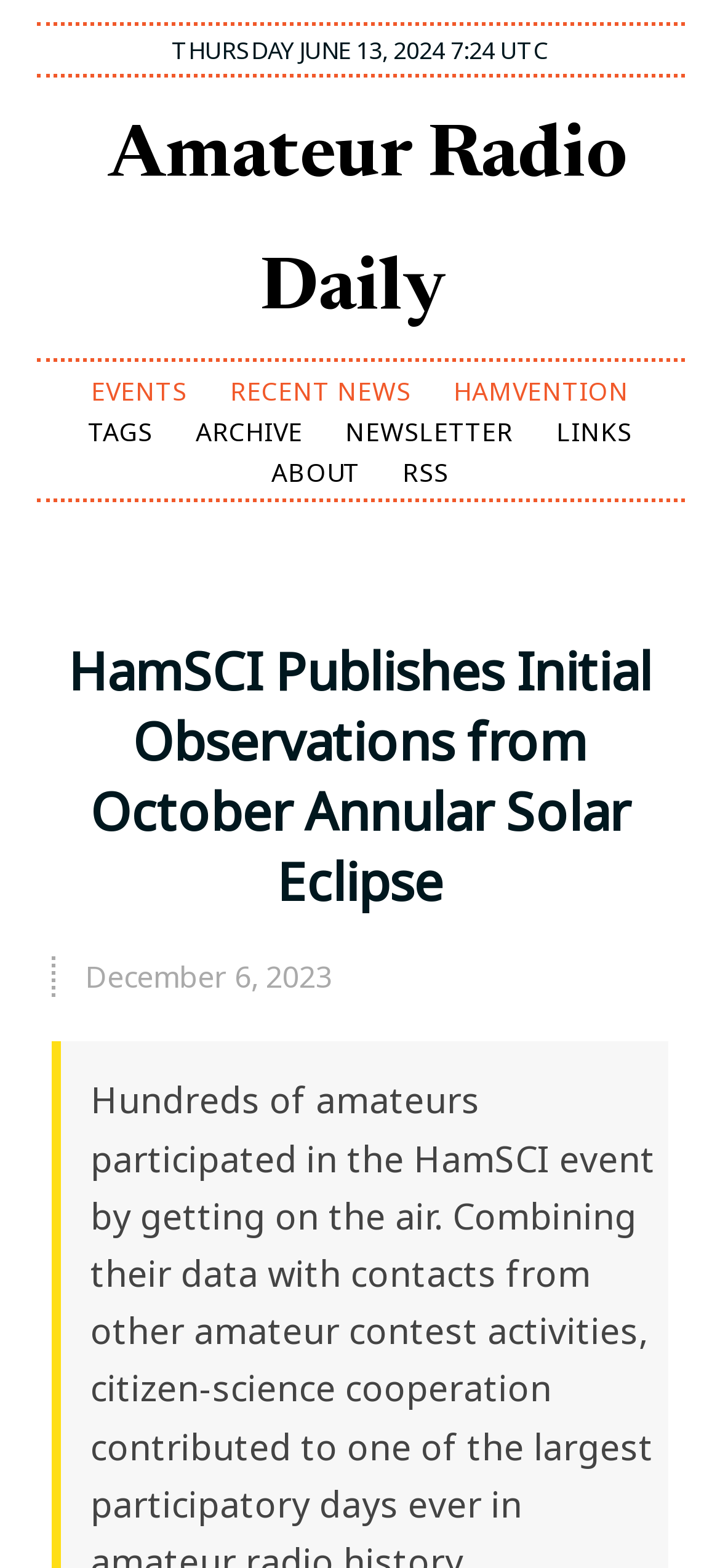What is the name of the publication?
Please respond to the question with a detailed and thorough explanation.

I found the name of the publication by looking at the heading element with the content 'Amateur Radio Daily' which is located at the top of the webpage.